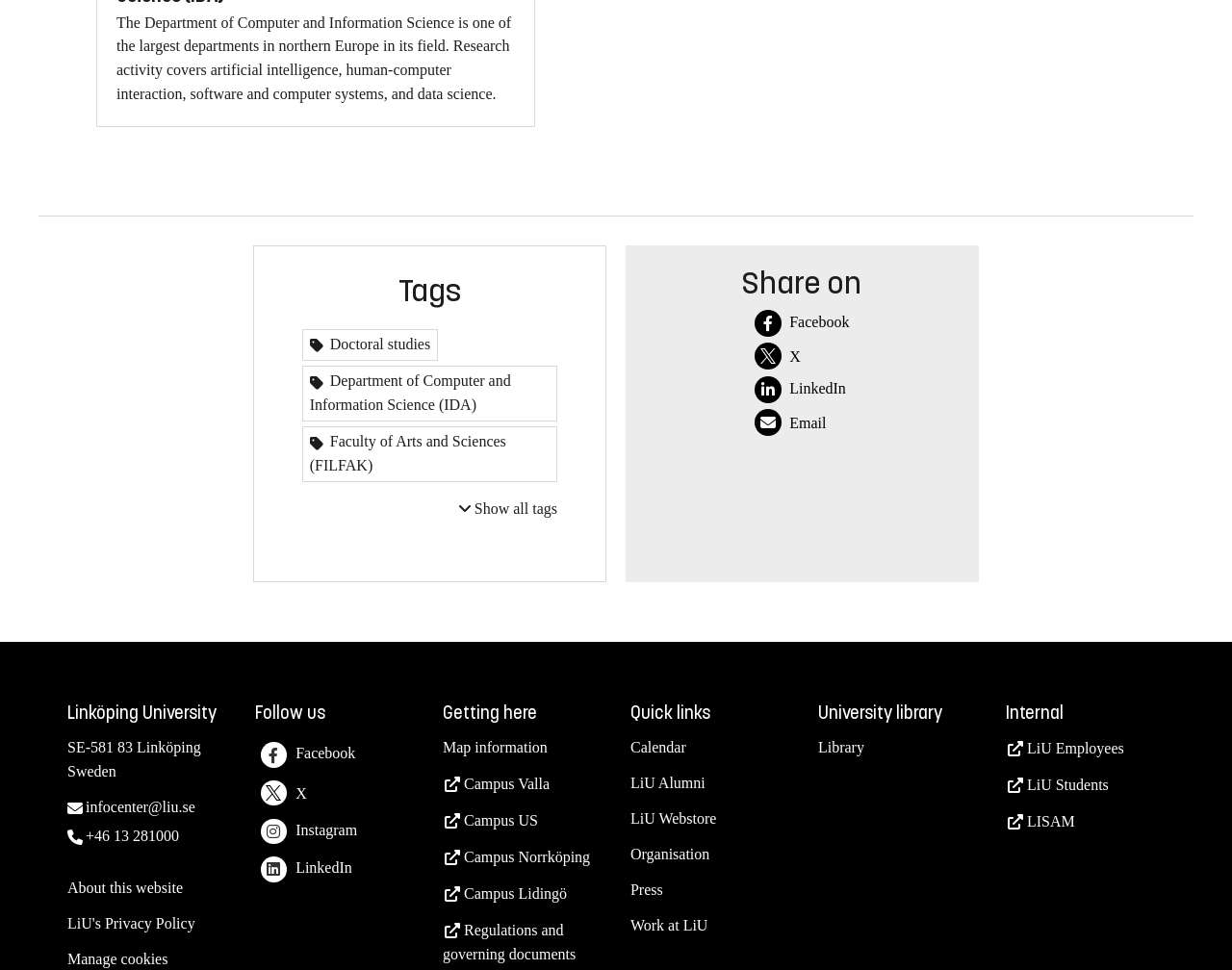How many social media platforms are listed under 'Follow us'?
Please look at the screenshot and answer in one word or a short phrase.

5